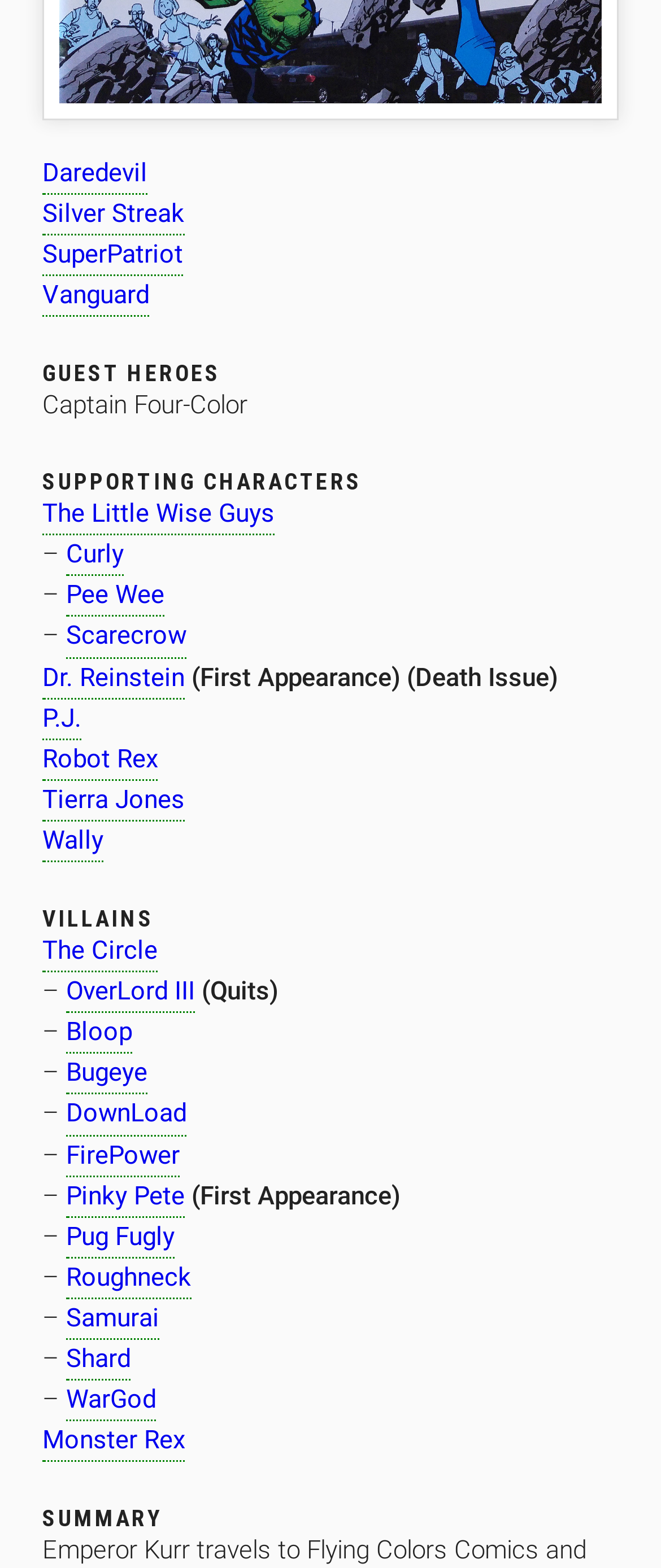Find the bounding box coordinates of the area to click in order to follow the instruction: "View Captain Four-Color".

[0.064, 0.248, 0.374, 0.268]